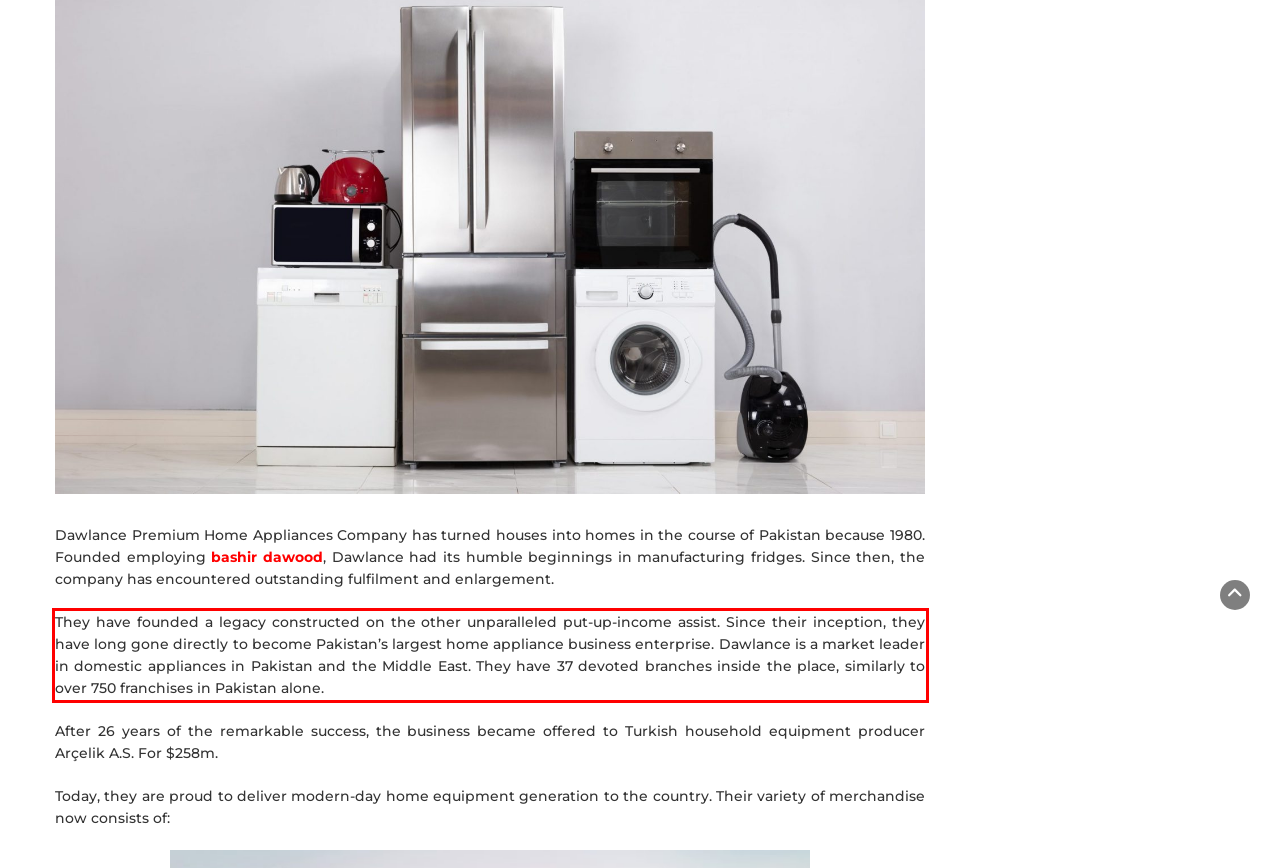Examine the webpage screenshot and use OCR to recognize and output the text within the red bounding box.

They have founded a legacy constructed on the other unparalleled put-up-income assist. Since their inception, they have long gone directly to become Pakistan’s largest home appliance business enterprise. Dawlance is a market leader in domestic appliances in Pakistan and the Middle East. They have 37 devoted branches inside the place, similarly to over 750 franchises in Pakistan alone.